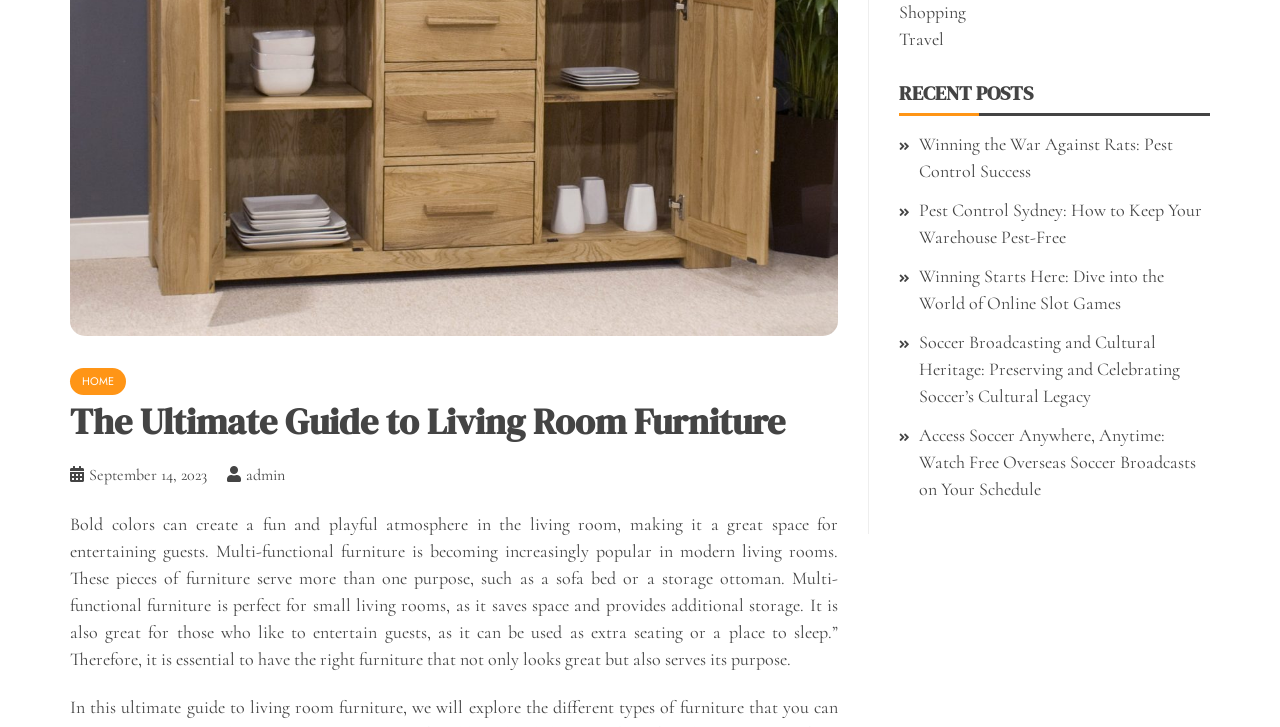Provide the bounding box coordinates for the UI element that is described by this text: "admin". The coordinates should be in the form of four float numbers between 0 and 1: [left, top, right, bottom].

[0.192, 0.64, 0.238, 0.667]